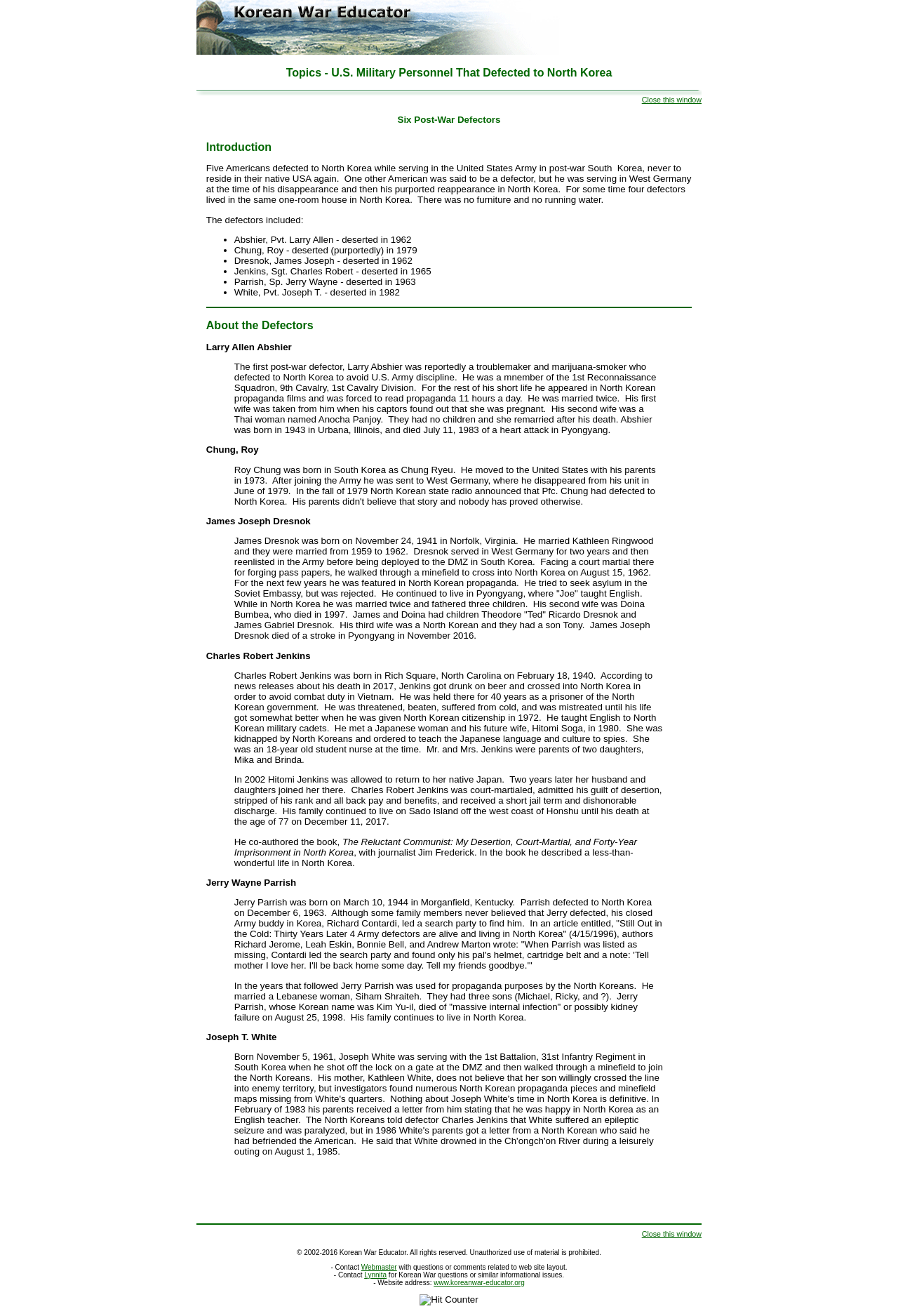Use a single word or phrase to answer the following:
What is the name of the first post-war defector mentioned on the webpage?

Larry Allen Abshier